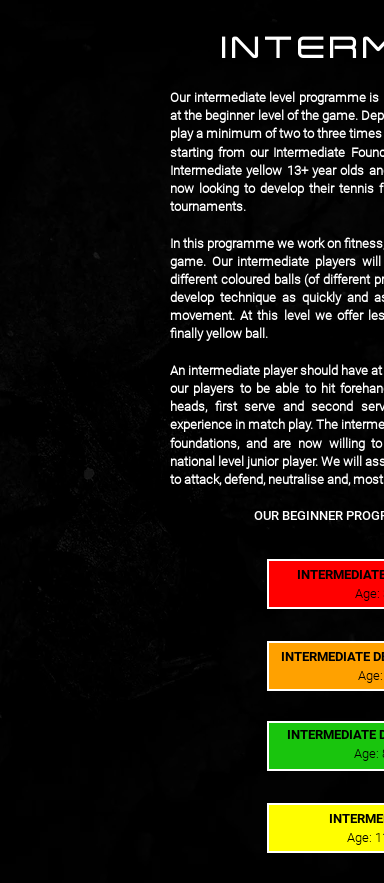How many age categories are mentioned in the Intermediate level?
Refer to the image and respond with a one-word or short-phrase answer.

At least 3